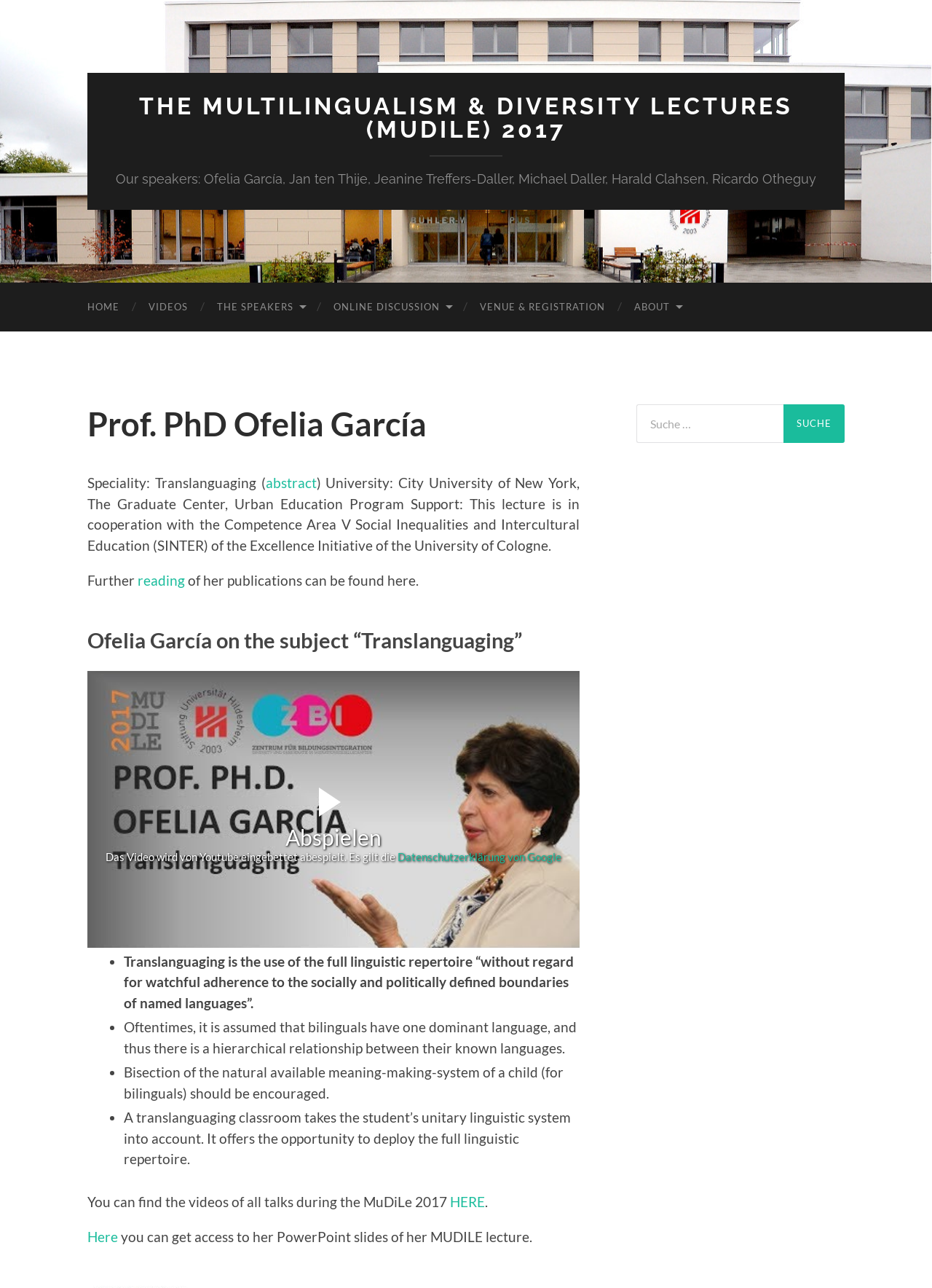How many speakers are listed?
Please answer the question with as much detail and depth as you can.

I counted the number of speakers listed under the 'Our speakers:' section, which includes Ofelia García, Jan ten Thije, Jeanine Treffers-Daller, Michael Daller, Harald Clahsen, and Ricardo Otheguy.